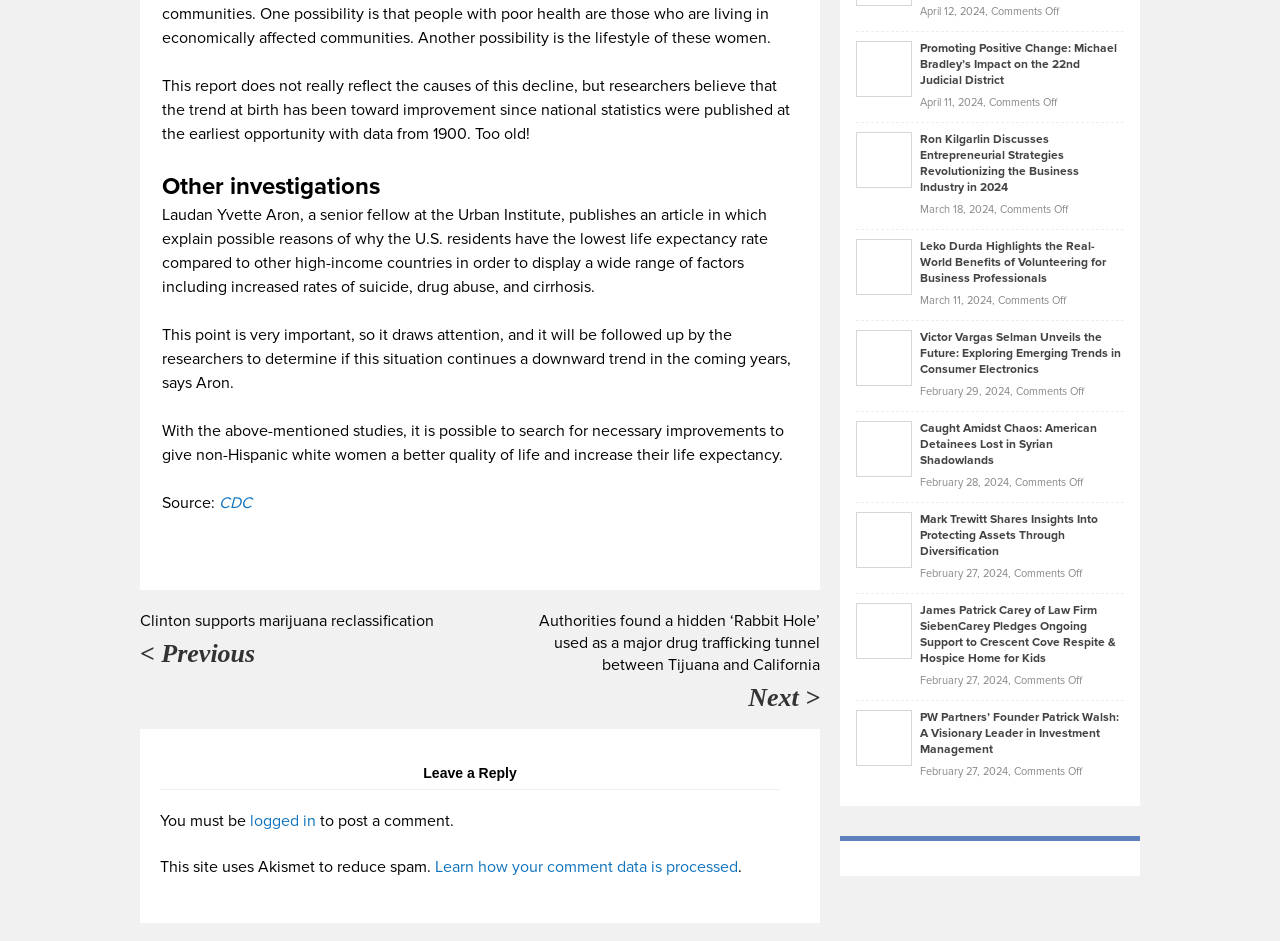Based on what you see in the screenshot, provide a thorough answer to this question: What is the topic of the first article?

The first article has a heading 'Other investigations' and the text mentions 'the lowest life expectancy rate compared to other high-income countries', so the topic is life expectancy.